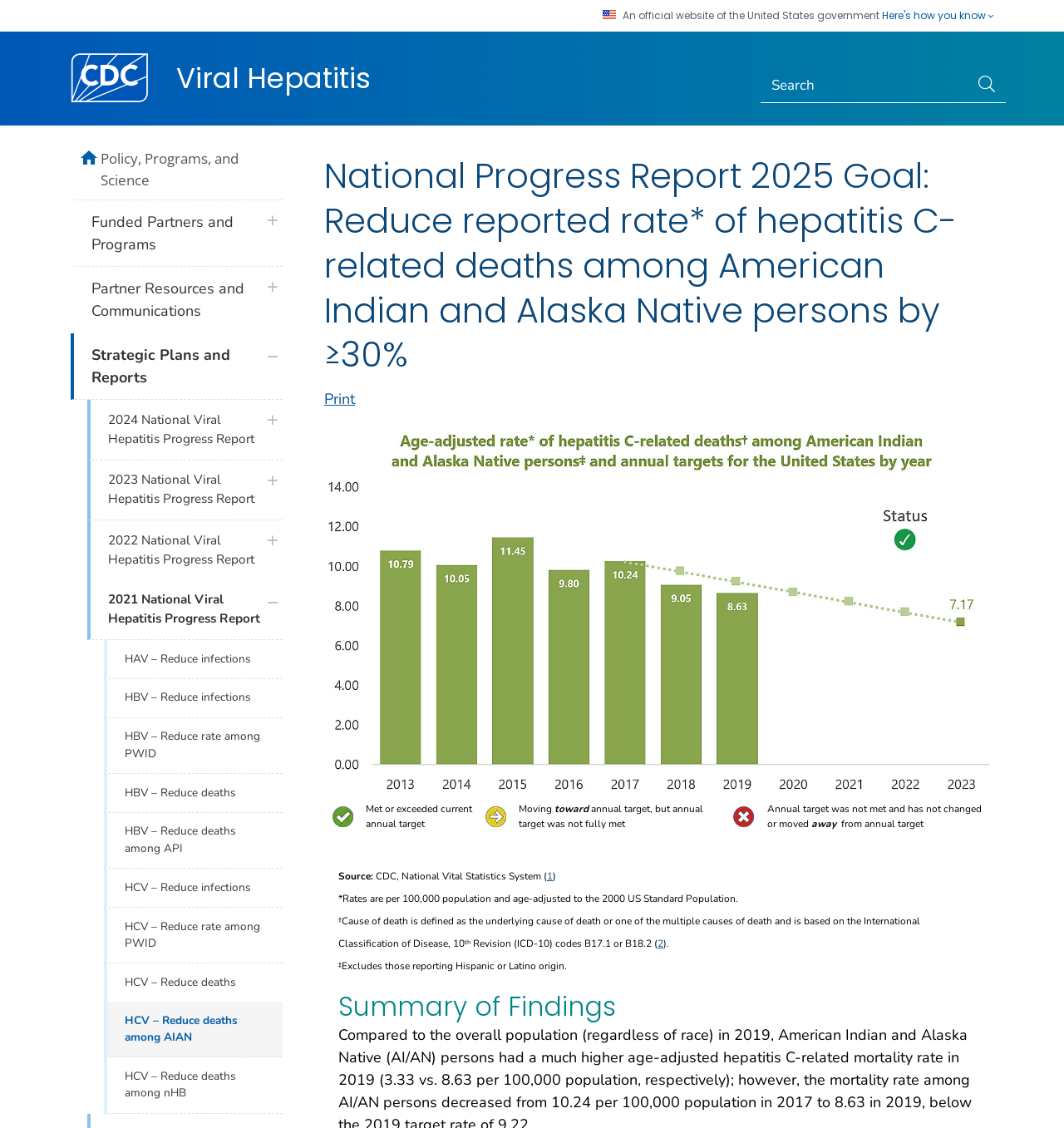What is the chart below the heading about?
Provide an in-depth and detailed answer to the question.

The chart below the heading is an image element with a bounding box of [0.305, 0.377, 0.934, 0.707]. It appears to be a bar chart showing the age-adjusted rate per 100,000 population of hepatitis C-related deaths among American Indian and Alaska Native persons from 2013 to 2023, with a target rate of 17 by 2023.